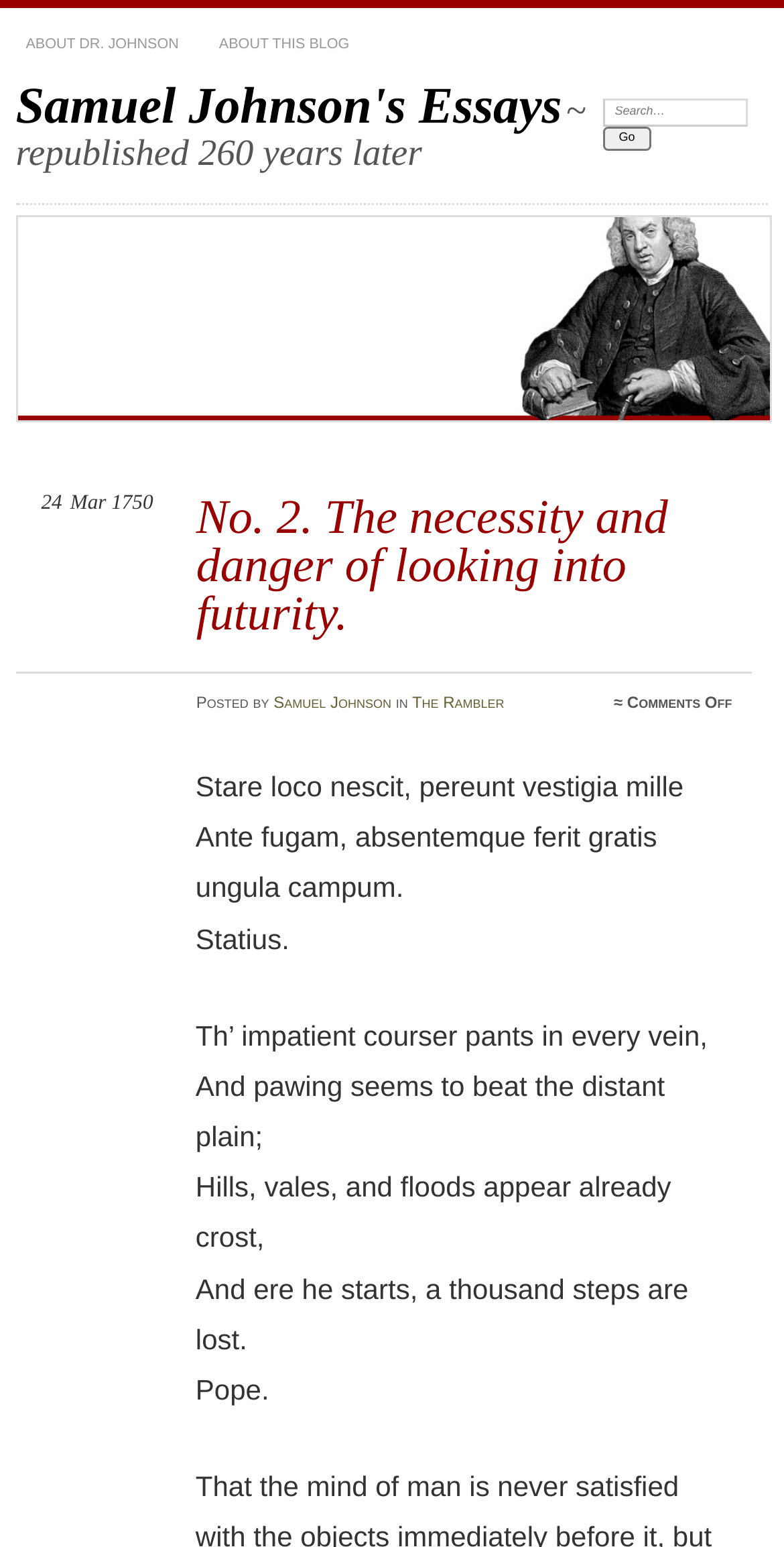Summarize the contents and layout of the webpage in detail.

This webpage appears to be a blog post or an article about Samuel Johnson's essays, specifically "No. 2. The necessity and danger of looking into futurity." At the top, there are three links: "ABOUT DR. JOHNSON" and "ABOUT THIS BLOG" on the left, and a search bar with a "Go" button on the right. 

Below the search bar, there is a heading that reads "Samuel Johnson's Essays" with a link to the same title. Next to it, there is a smaller heading that says "~ republished 260 years later". 

The main content of the webpage is a long essay or article with multiple paragraphs. The title of the essay, "No. 2. The necessity and danger of looking into futurity", is displayed prominently at the top of the content area. Below the title, there is a date "24 Mar 1750" and the author's name "Samuel Johnson" with a link to "The Rambler". 

The essay itself is divided into several paragraphs, with quotes from Statius and Pope. The text is written in a formal, poetic style, discussing the human tendency to look towards the future and the dangers of doing so. 

On the left side of the content area, there is a large image related to Samuel Johnson's essays. At the bottom of the content area, there is a link to "Comments Off", indicating that comments are not allowed on this post.